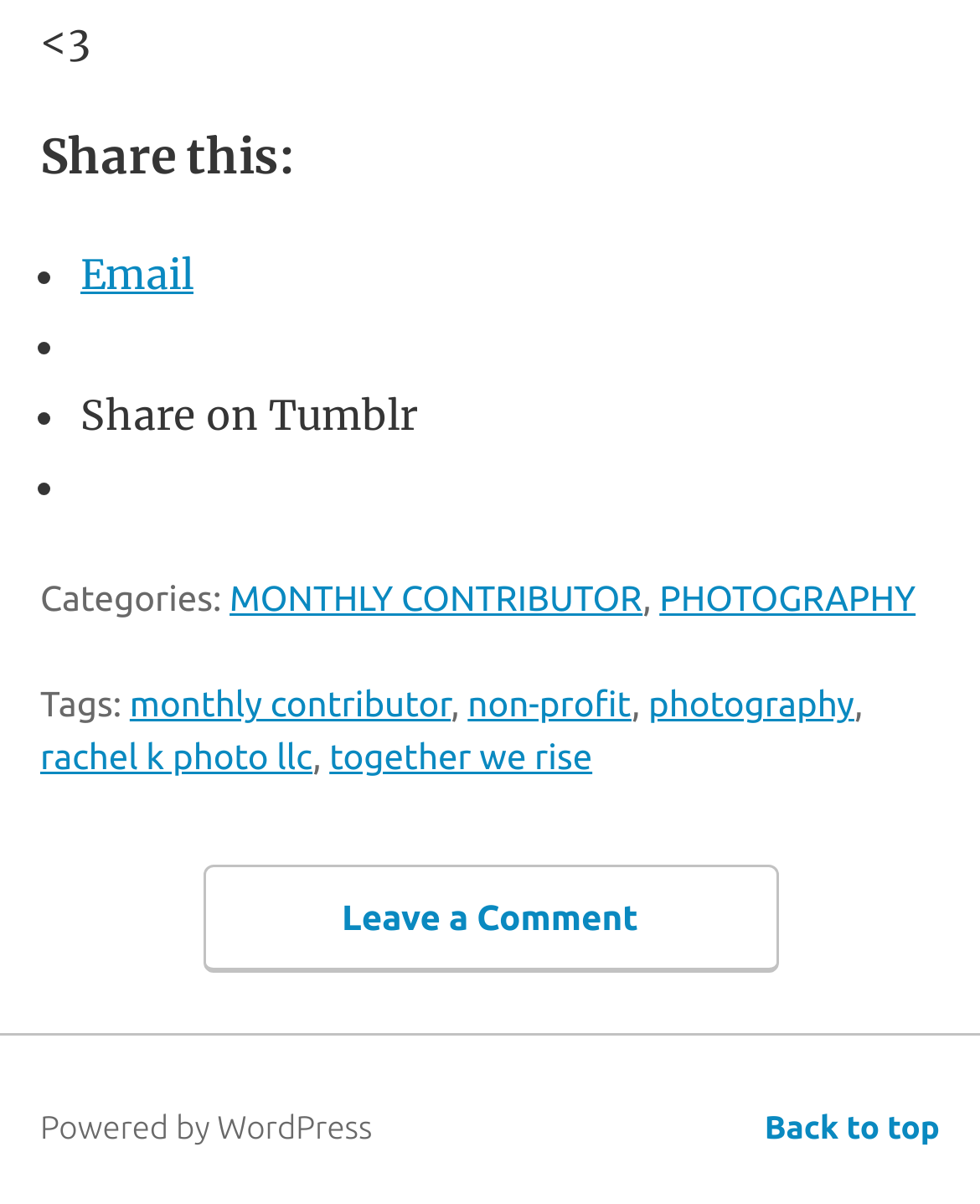Please determine the bounding box coordinates of the element to click in order to execute the following instruction: "Go back to top". The coordinates should be four float numbers between 0 and 1, specified as [left, top, right, bottom].

[0.78, 0.912, 0.959, 0.966]